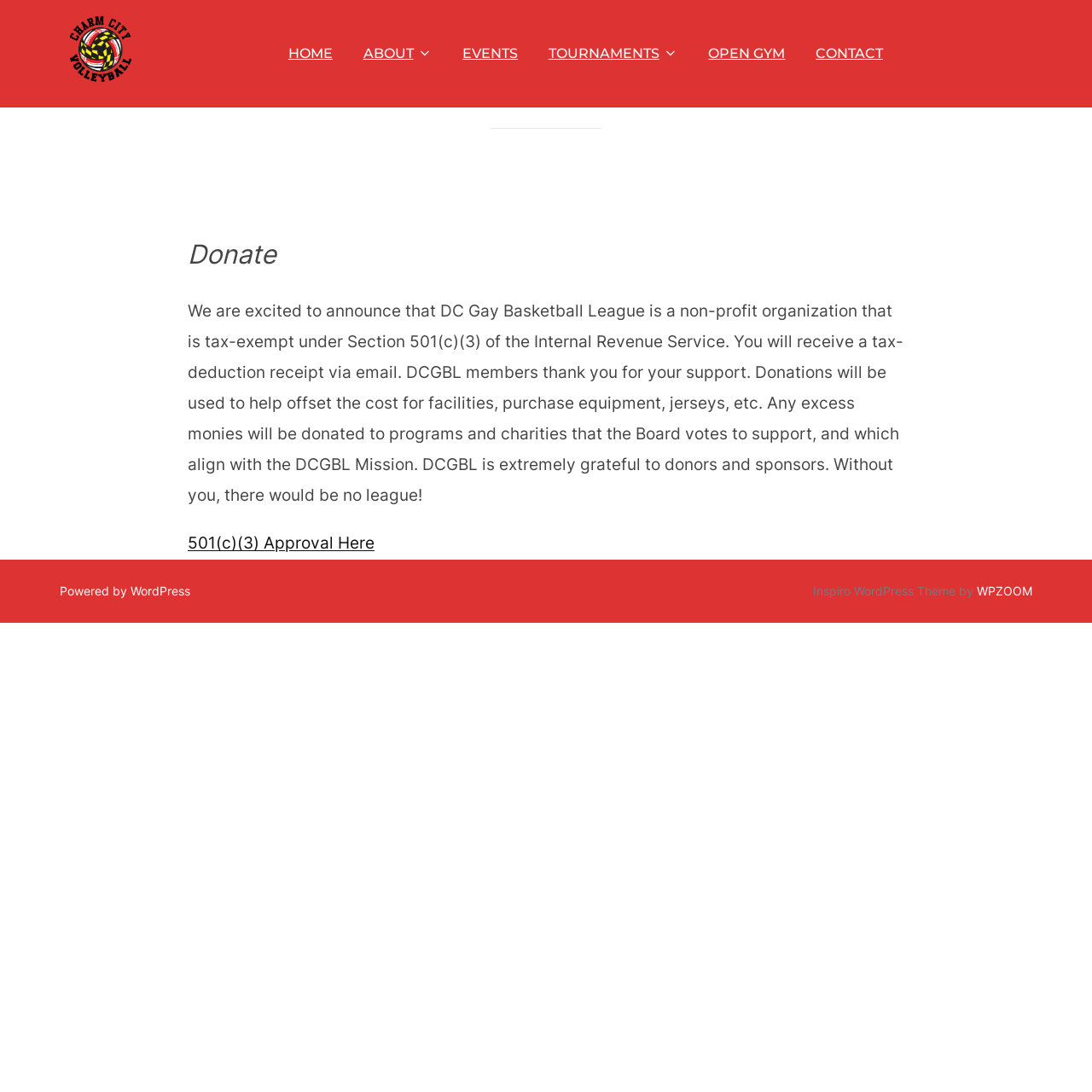What is the name of the league mentioned?
Could you give a comprehensive explanation in response to this question?

The webpage is about the donations page of DC Gay Basketball League, which is referred to as DCGBL.